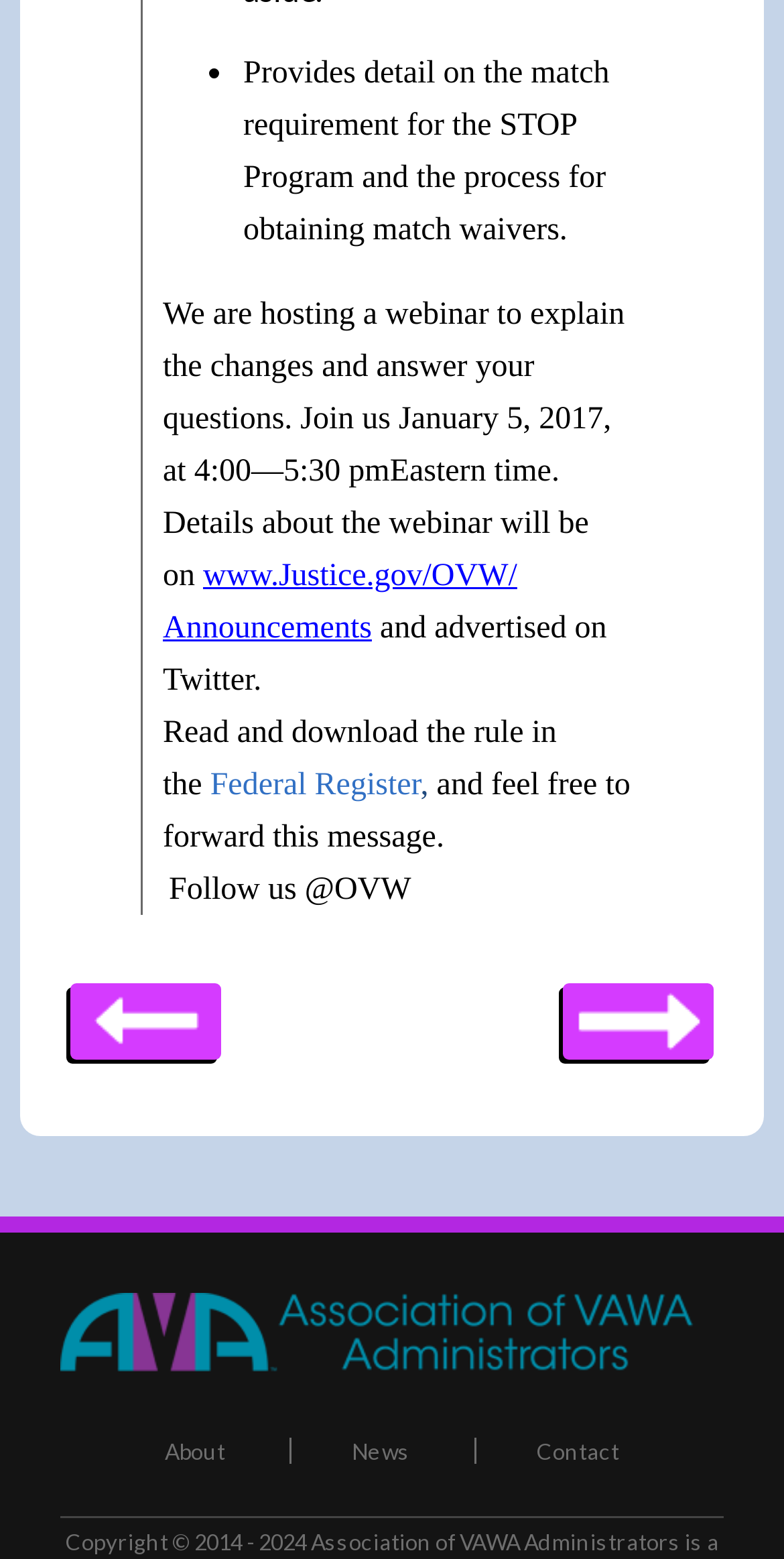What is the copyright year range?
Carefully analyze the image and provide a detailed answer to the question.

The copyright year range can be found in the text 'Copyright © 2014 - 2024' which specifies the year range as 2014 to 2024.